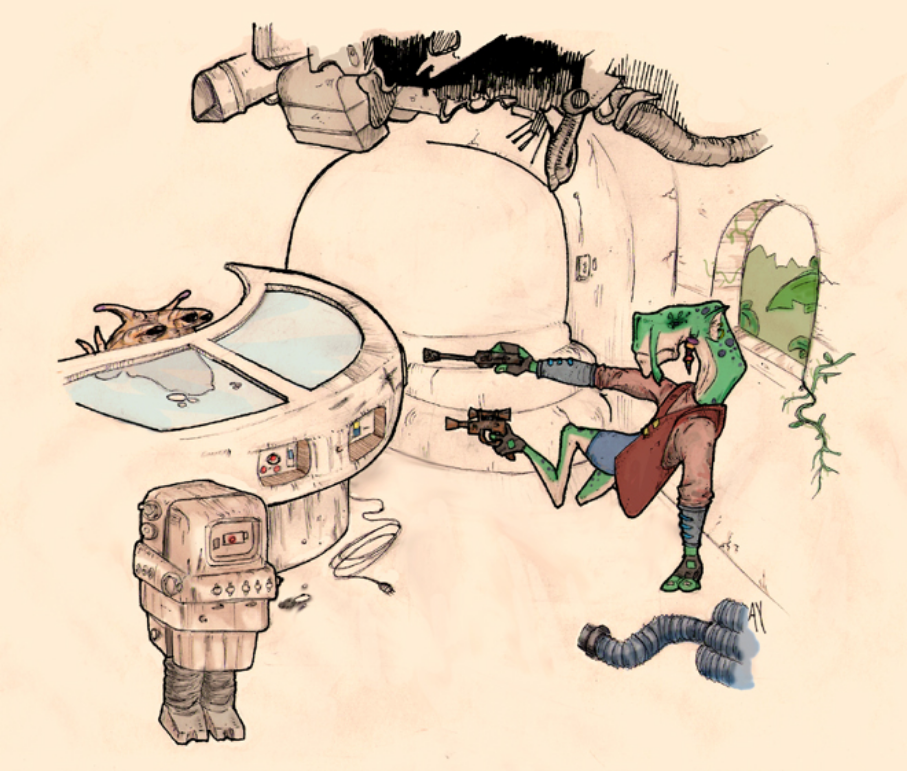How many blasters is the alien holding?
Refer to the image and offer an in-depth and detailed answer to the question.

The caption describes the alien as 'brandishing dual blasters', indicating that it is holding two blasters in its hands.